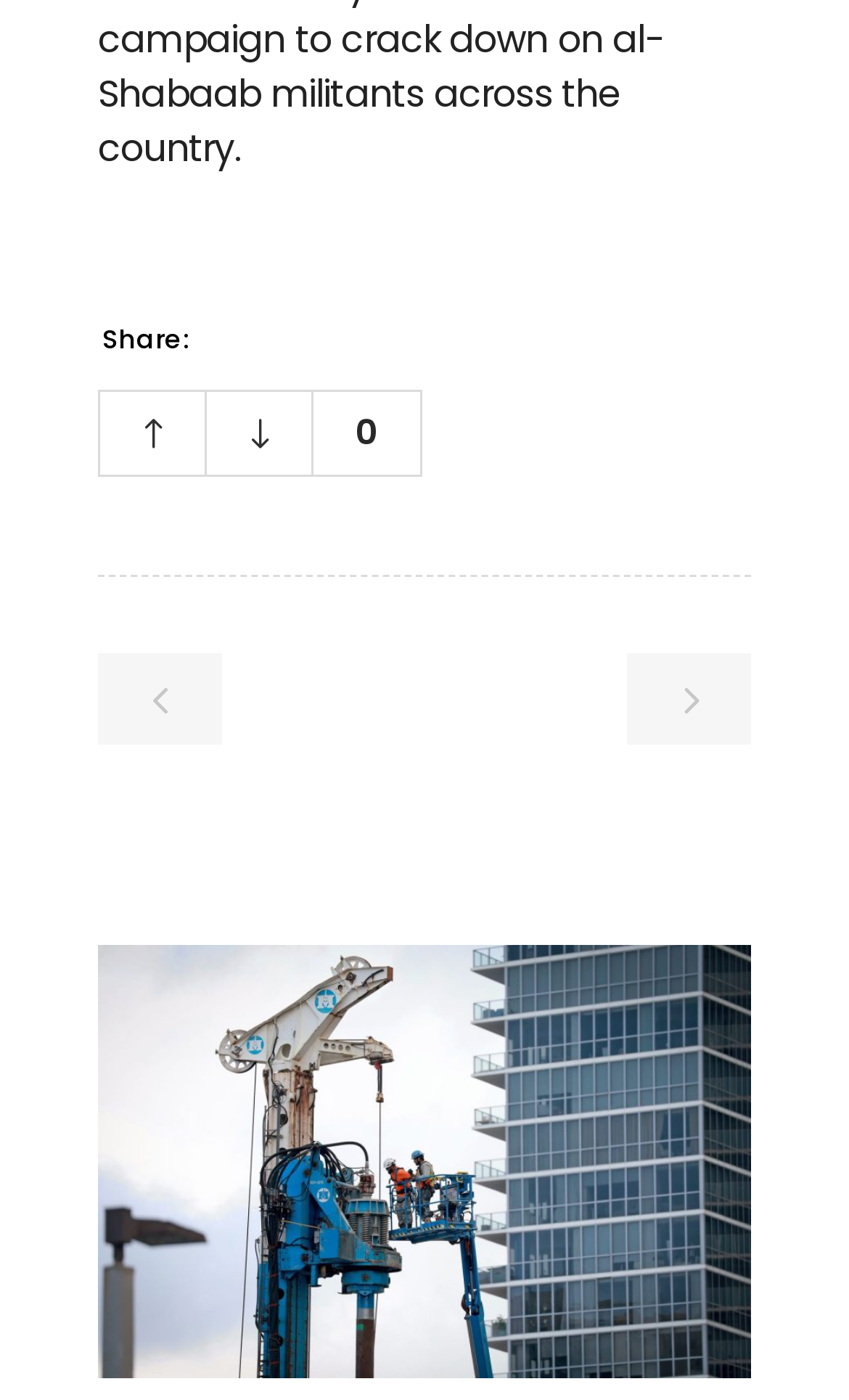What is the text of the first link in the table?
Refer to the image and respond with a one-word or short-phrase answer.

4